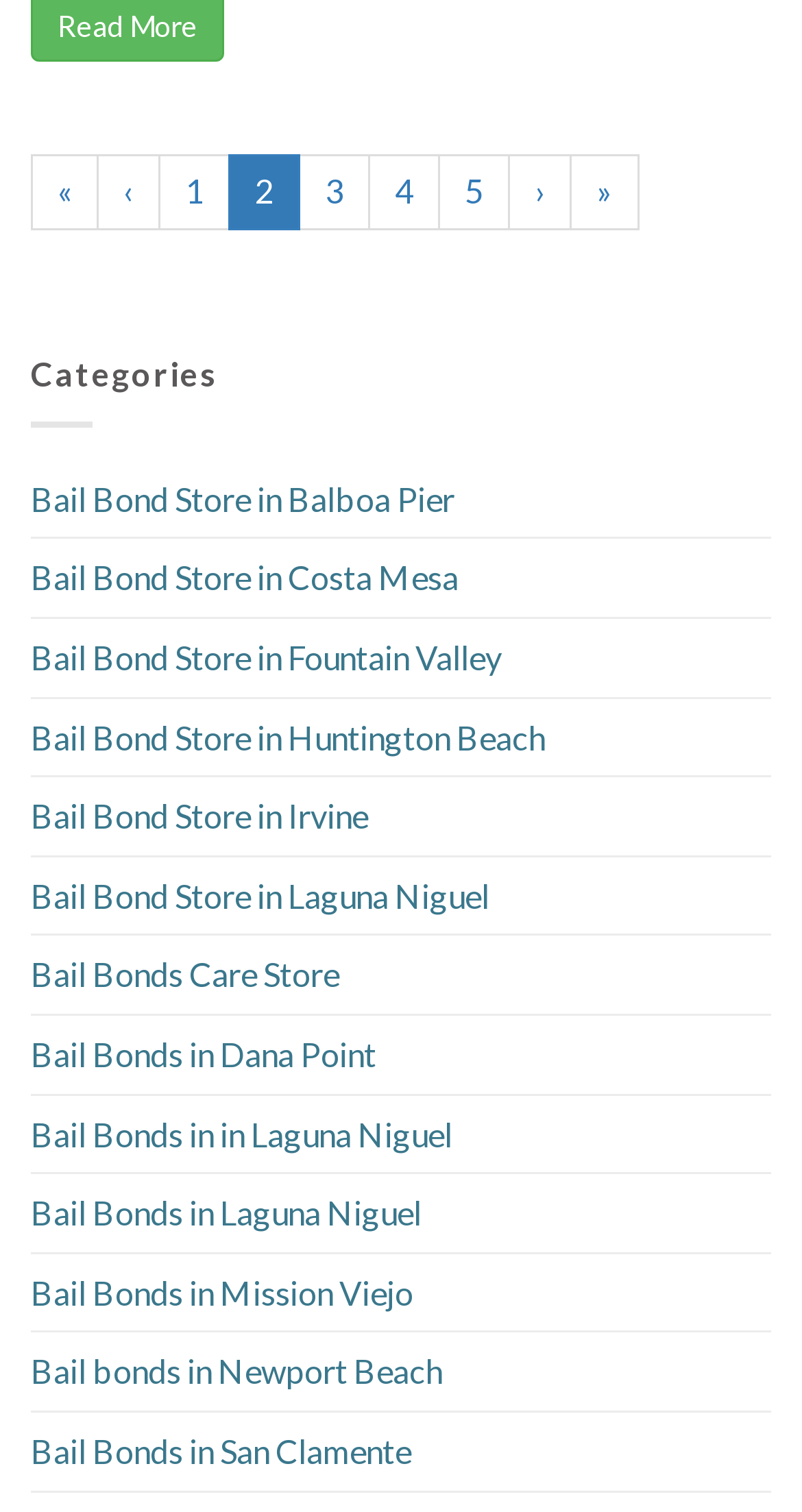Please specify the bounding box coordinates of the clickable section necessary to execute the following command: "select page 1".

[0.197, 0.102, 0.287, 0.152]